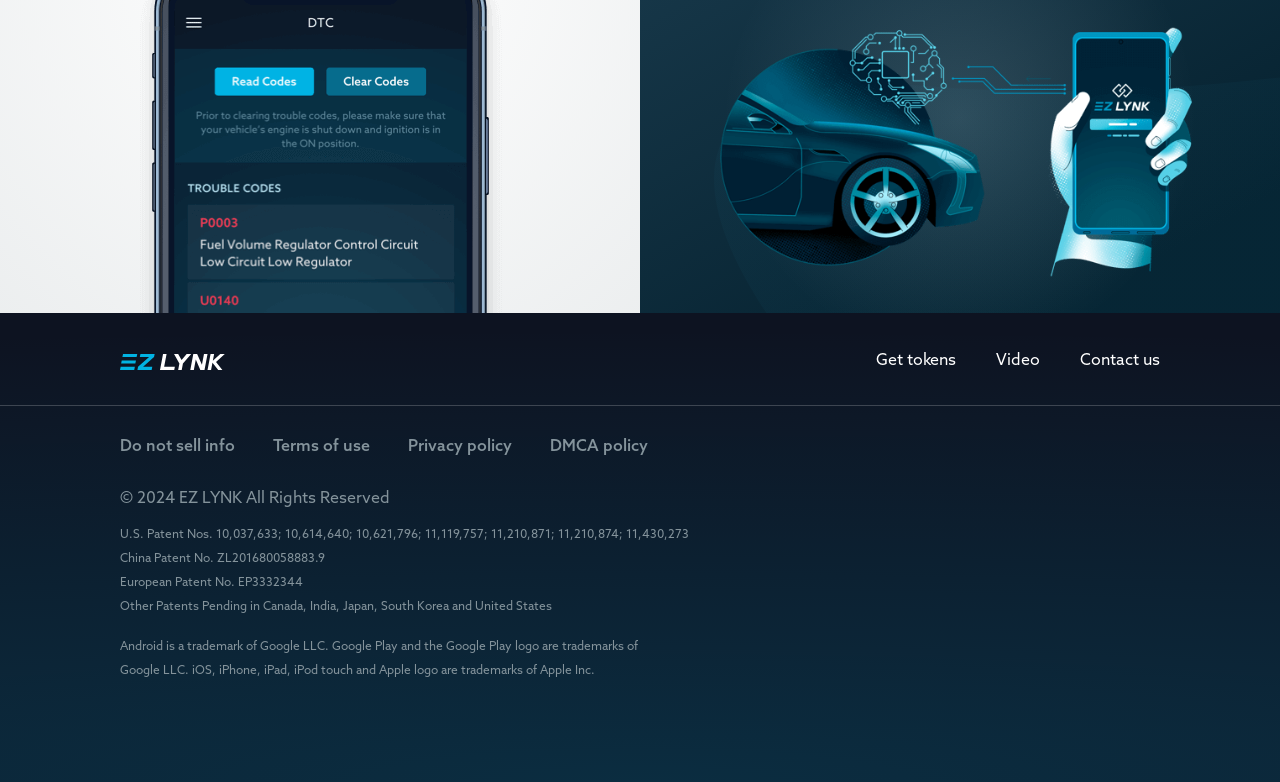Please identify the bounding box coordinates of the element's region that needs to be clicked to fulfill the following instruction: "View terms of use". The bounding box coordinates should consist of four float numbers between 0 and 1, i.e., [left, top, right, bottom].

[0.213, 0.556, 0.289, 0.583]